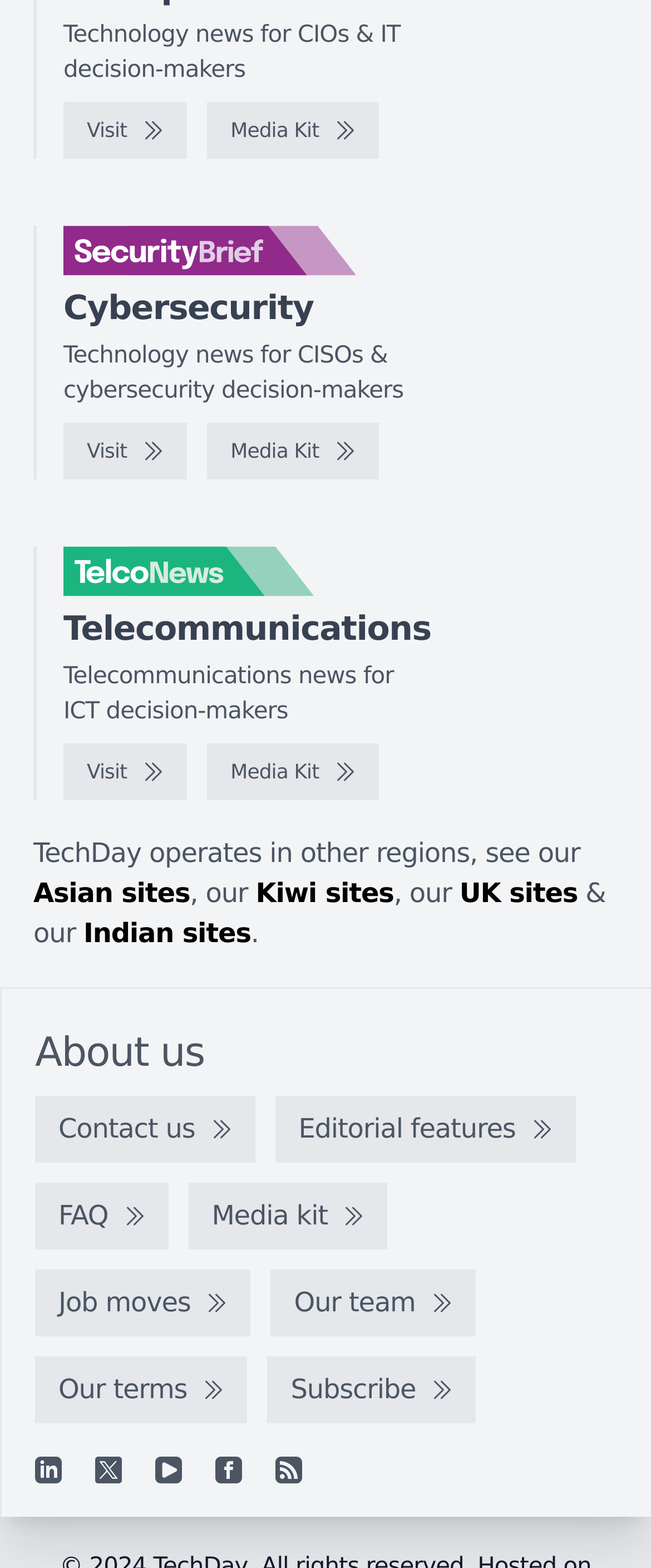Please respond to the question using a single word or phrase:
How many regions does TechDay operate in?

Multiple